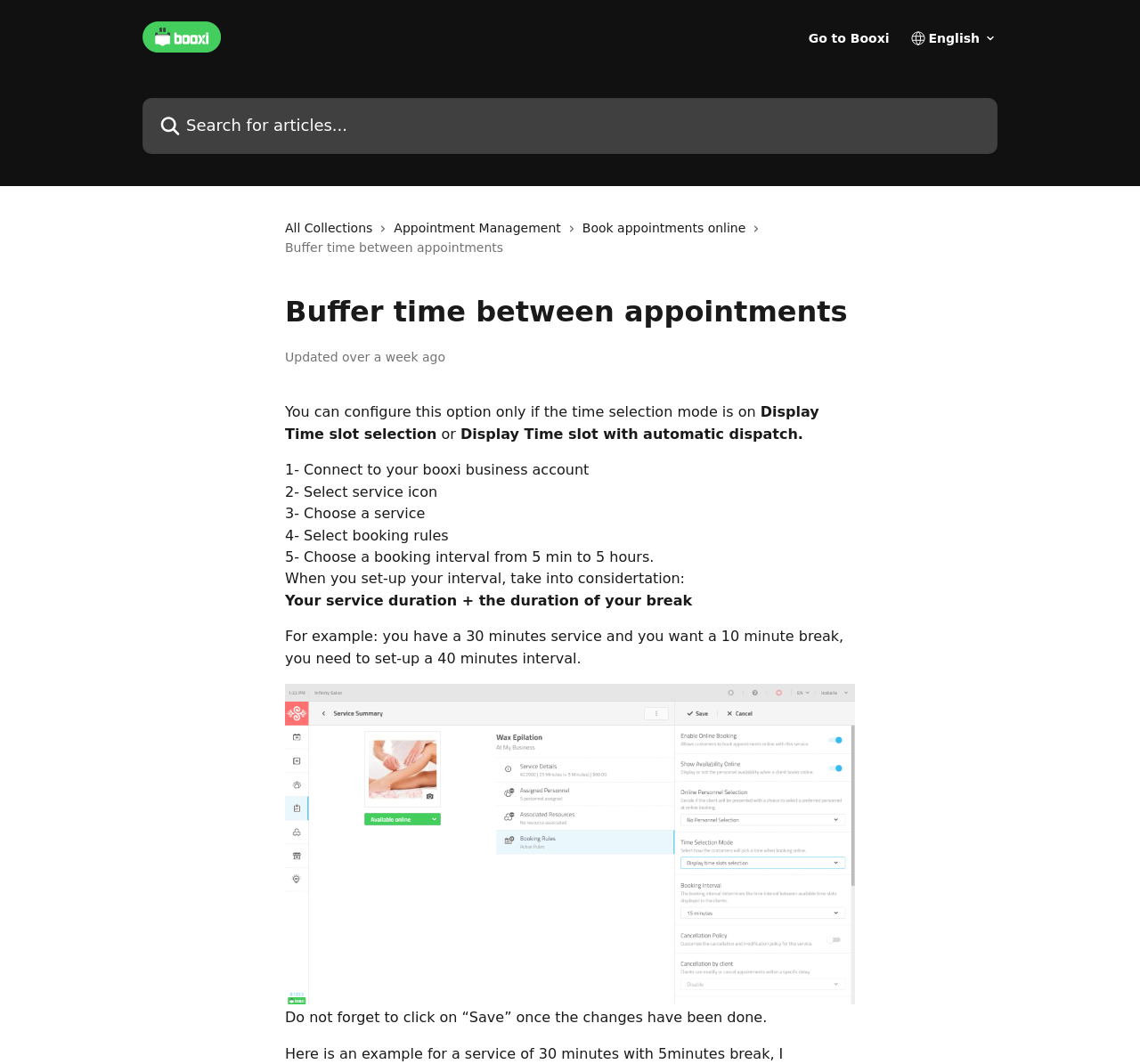What is the recommended action after setting up buffer time?
Please respond to the question with as much detail as possible.

The webpage instructs users to click 'Save' once the changes have been made to the buffer time setup. This is mentioned in the sentence 'Do not forget to click on “Save” once the changes have been done'.